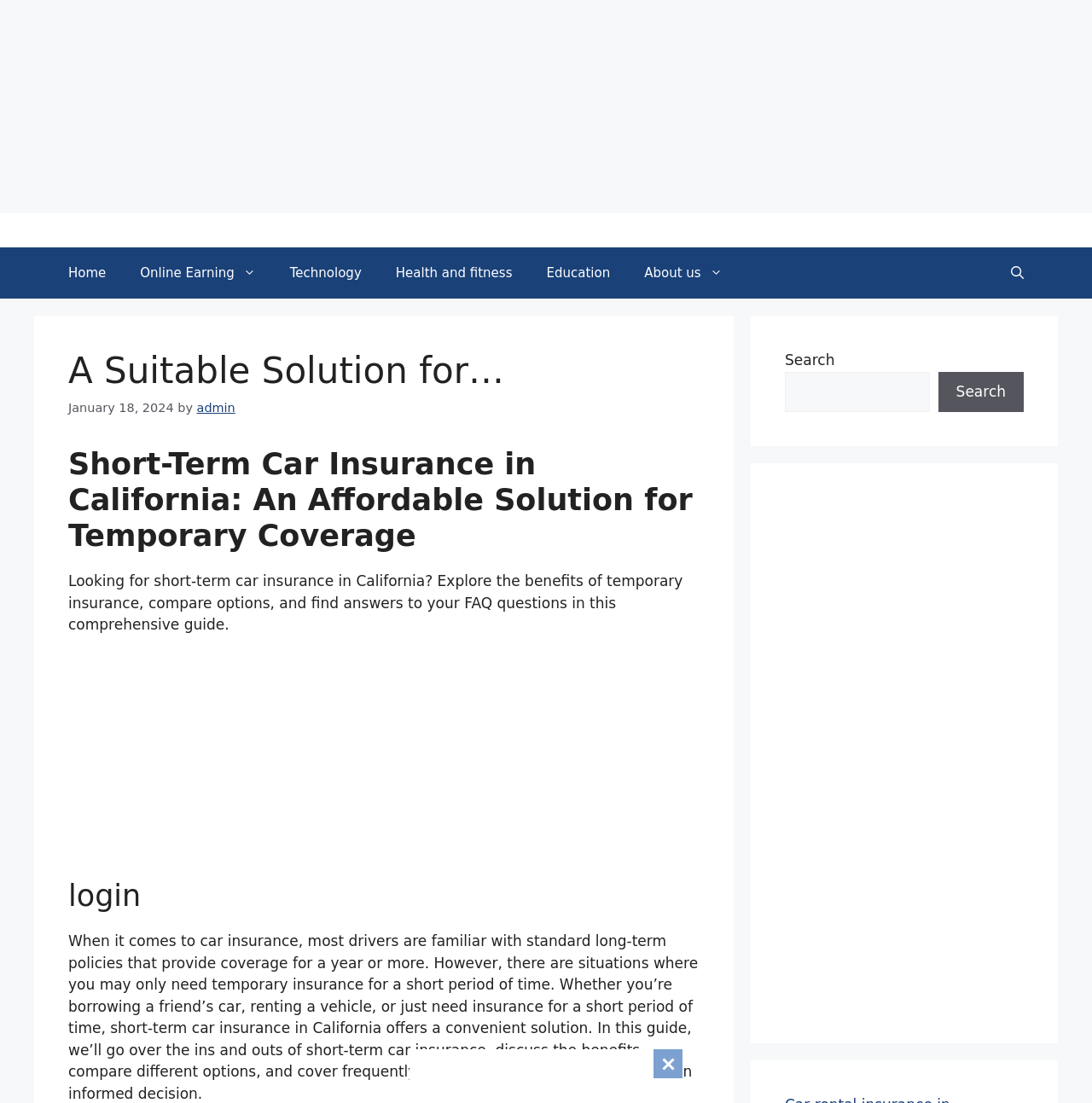What is the date mentioned in the webpage?
Please use the image to deliver a detailed and complete answer.

The date is mentioned in the time element, which is 'January 18, 2024', indicating the publication or update date of the webpage content.